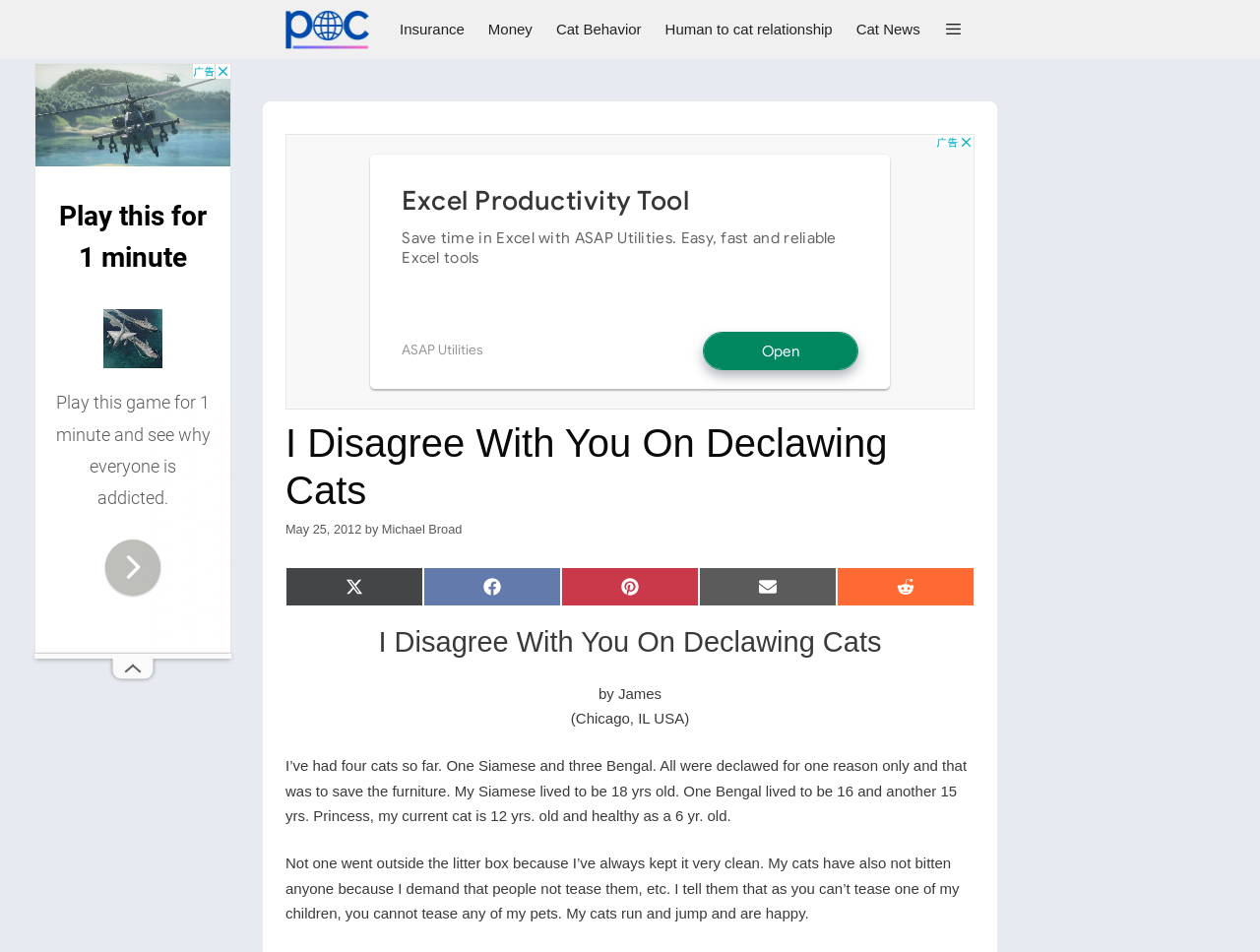Generate the main heading text from the webpage.

I Disagree With You On Declawing Cats